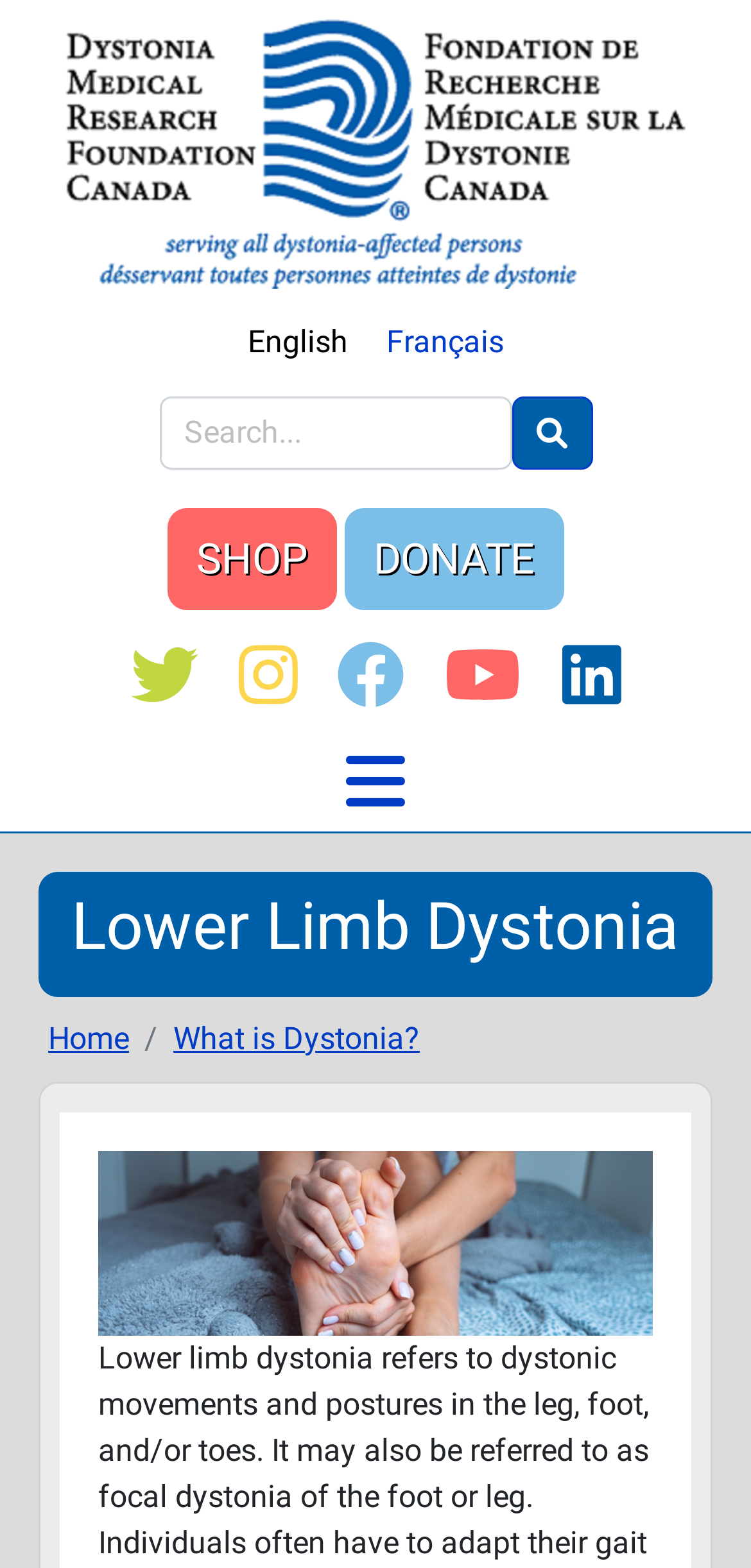Refer to the image and provide an in-depth answer to the question: 
What is the search button icon?

I found the search button by looking at the top navigation bar, where I saw a search box with a button next to it. The button has an icon, which is a magnifying glass, indicating that it is a search button.